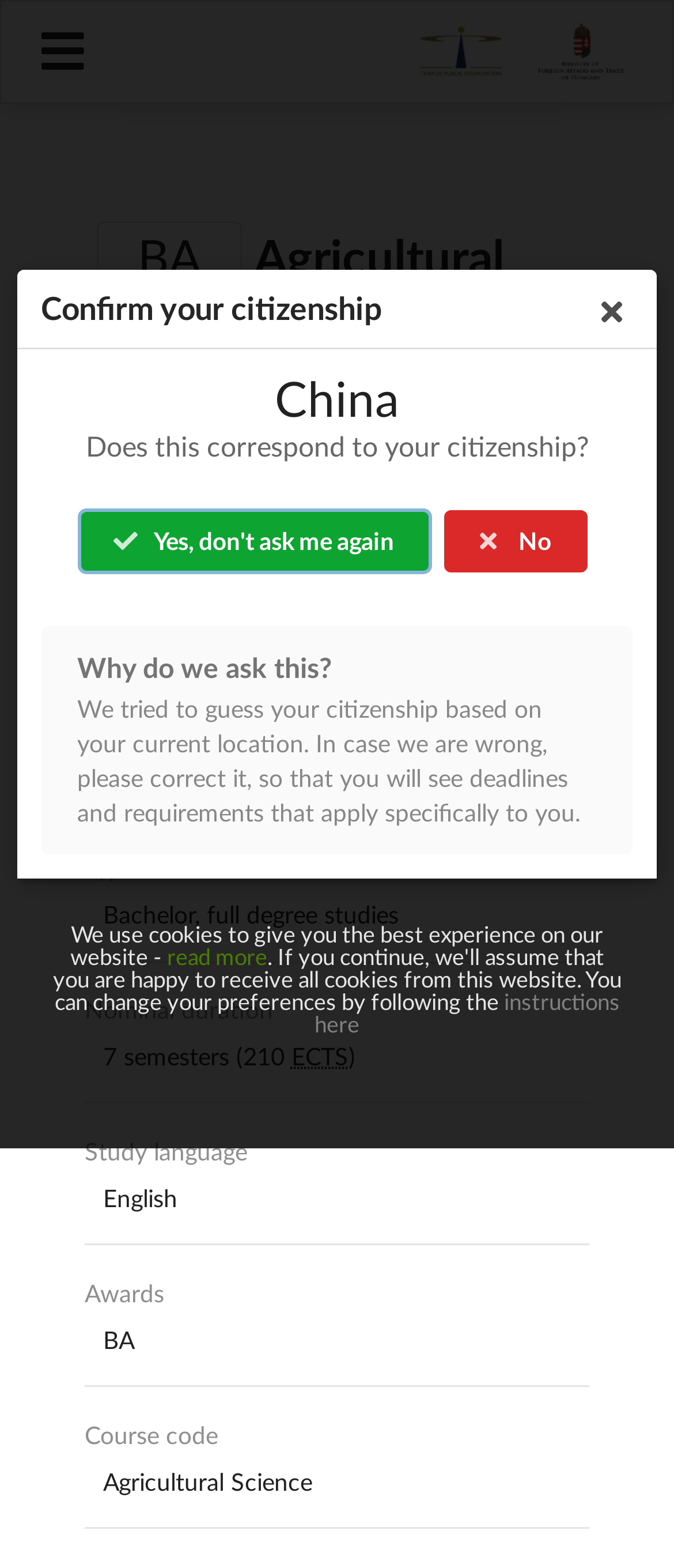Identify the coordinates of the bounding box for the element that must be clicked to accomplish the instruction: "Toggle the sidebar".

[0.01, 0.004, 0.186, 0.062]